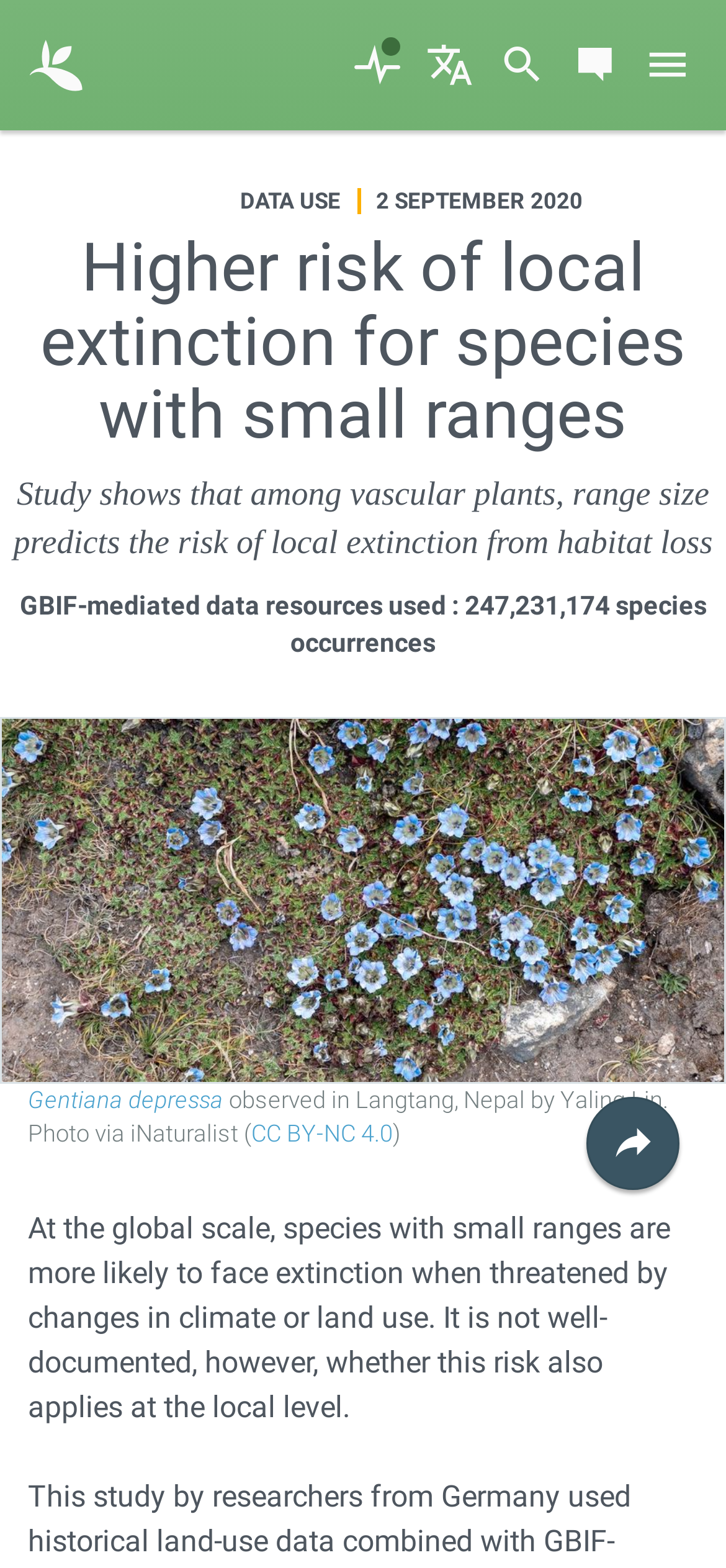Analyze the image and answer the question with as much detail as possible: 
What is the topic of the article?

I found the answer by looking at the heading 'Higher risk of local extinction for species with small ranges' and the text below it which discusses the relationship between range size and risk of local extinction.